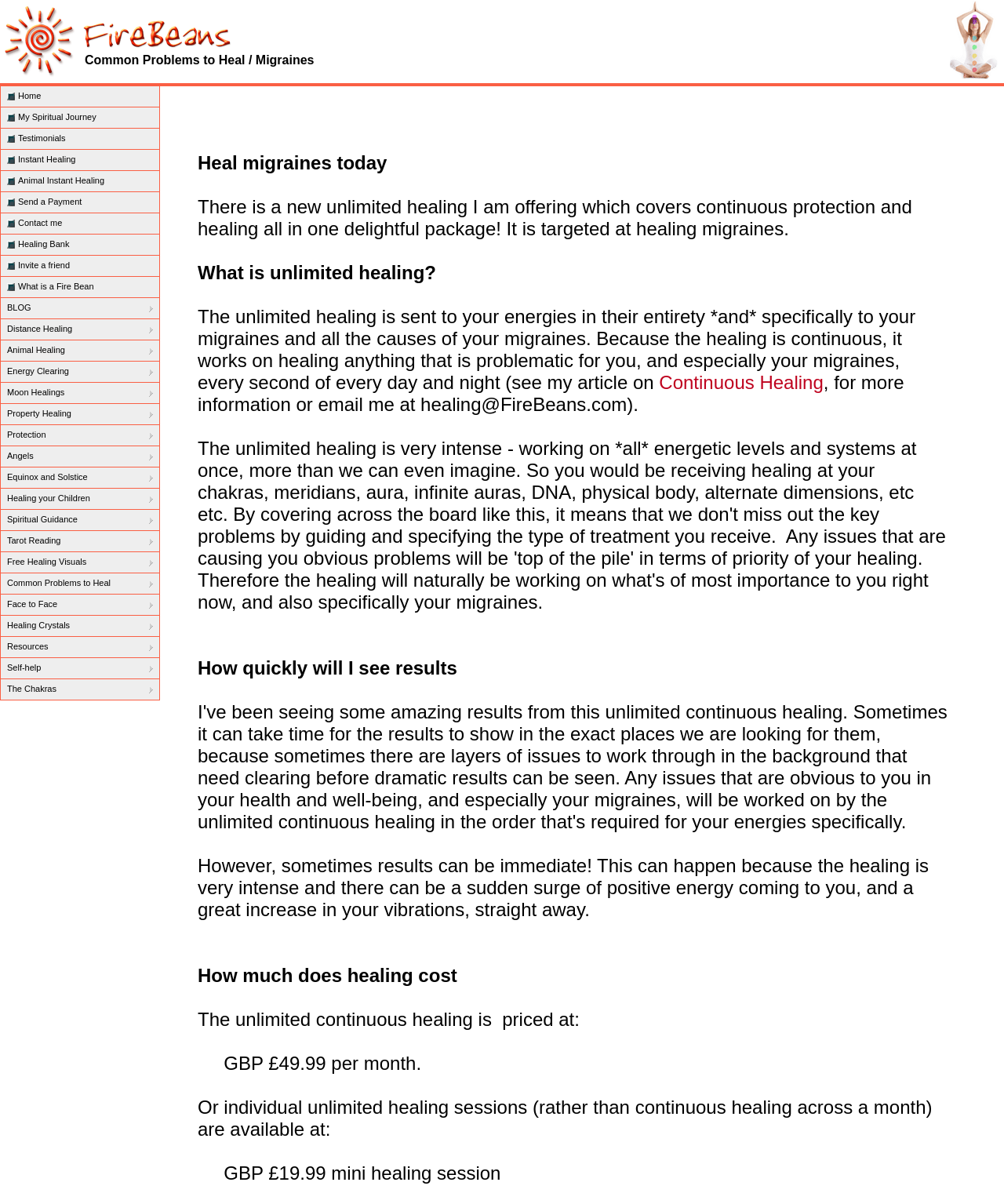Identify the bounding box coordinates of the region I need to click to complete this instruction: "Click the 'Testimonials' link".

[0.018, 0.111, 0.065, 0.119]